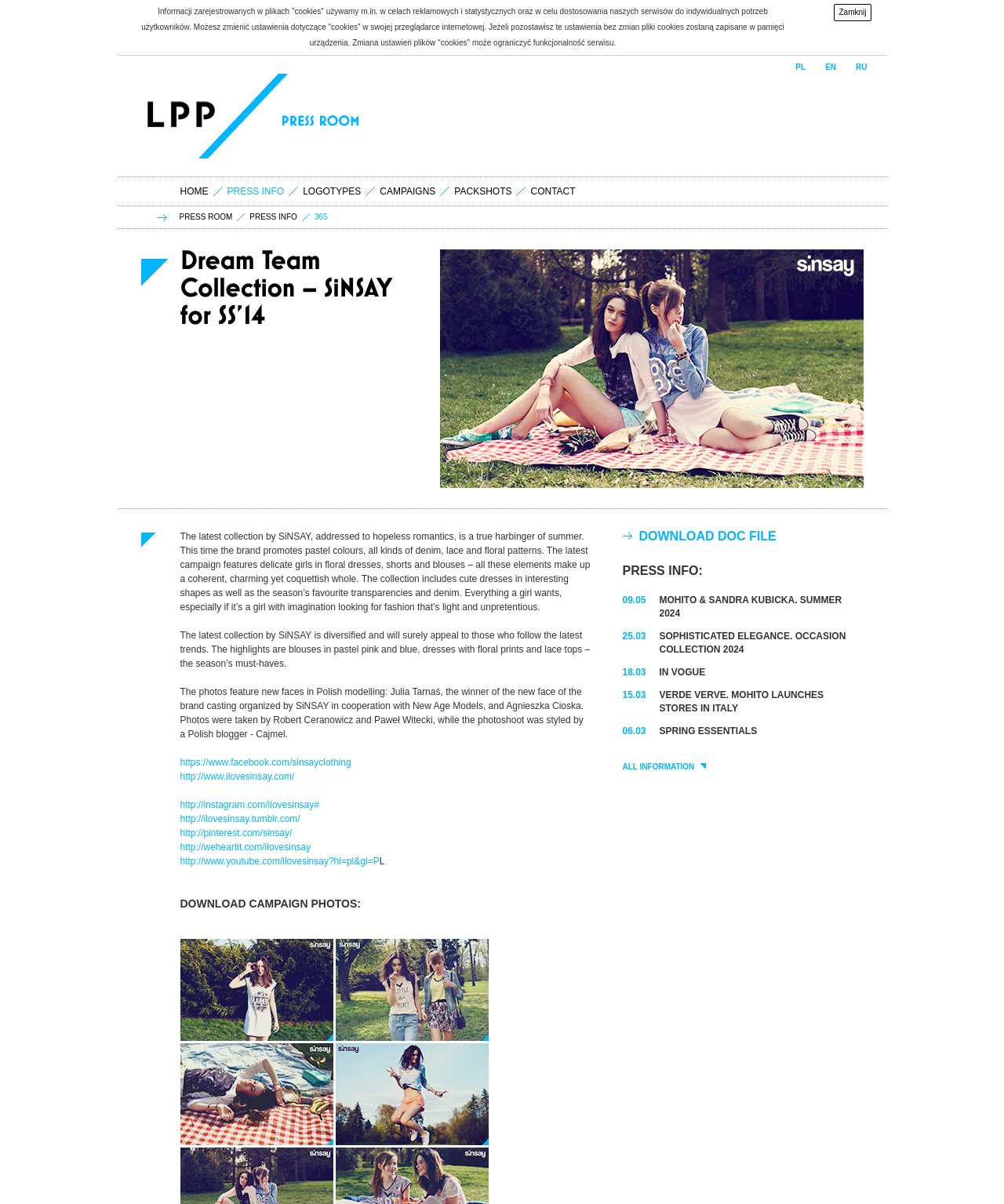Give a one-word or short phrase answer to the question: 
What is the name of the blogger who styled the photoshoot?

Cajmel